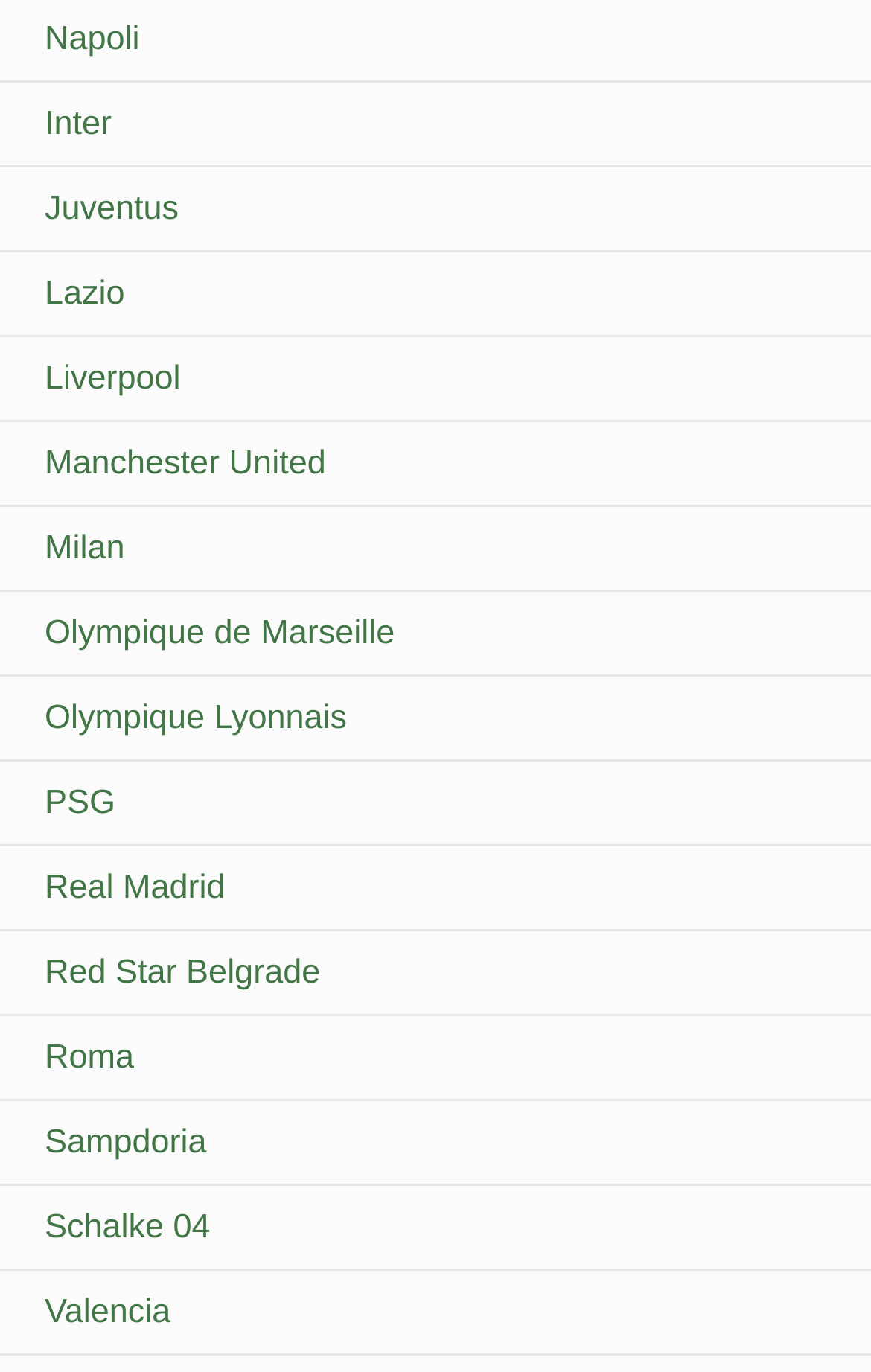How many teams are listed below Manchester United?
Based on the screenshot, provide your answer in one word or phrase.

7